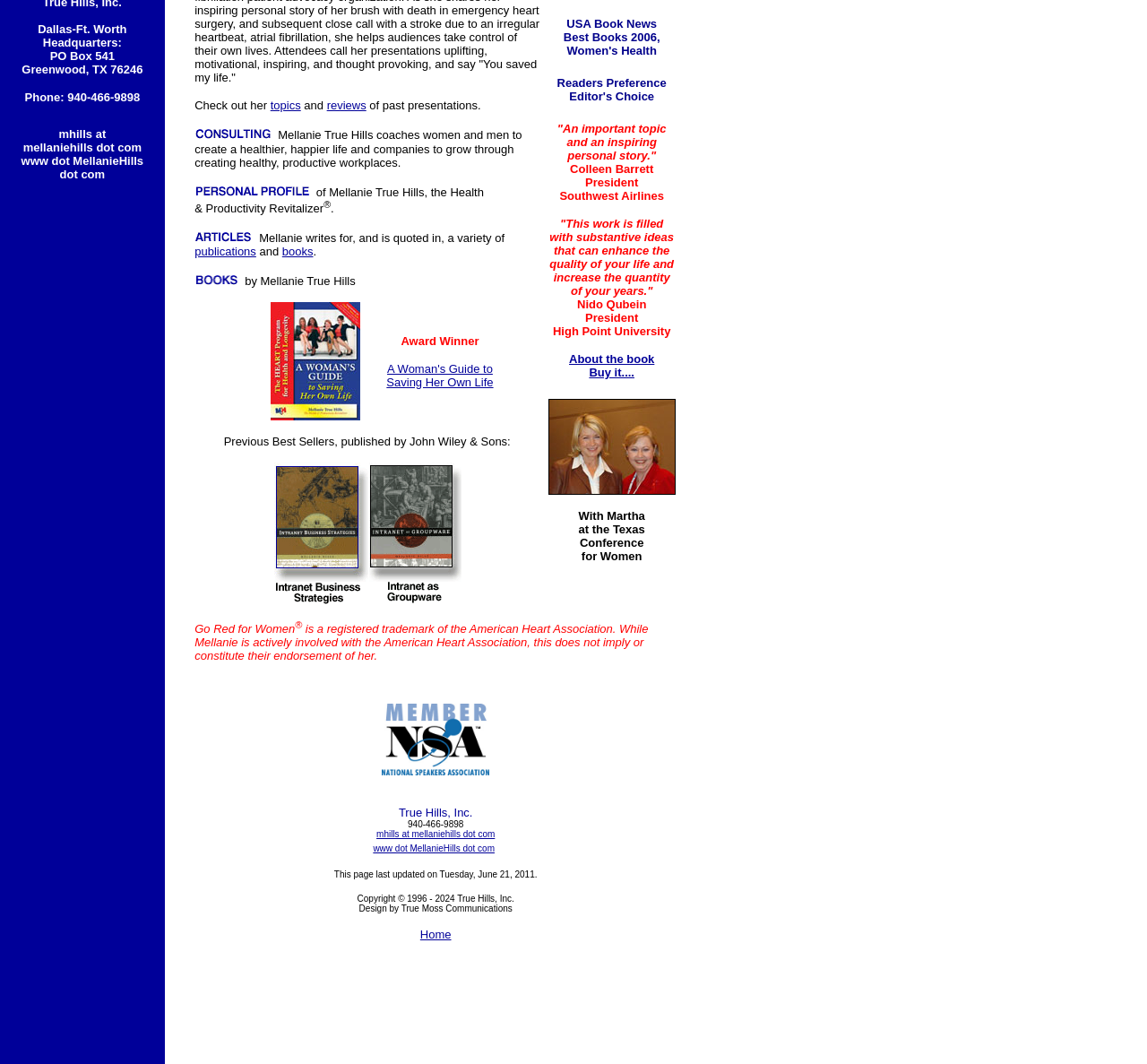Identify the bounding box for the UI element specified in this description: "About the book Buy it....". The coordinates must be four float numbers between 0 and 1, formatted as [left, top, right, bottom].

[0.496, 0.331, 0.571, 0.357]